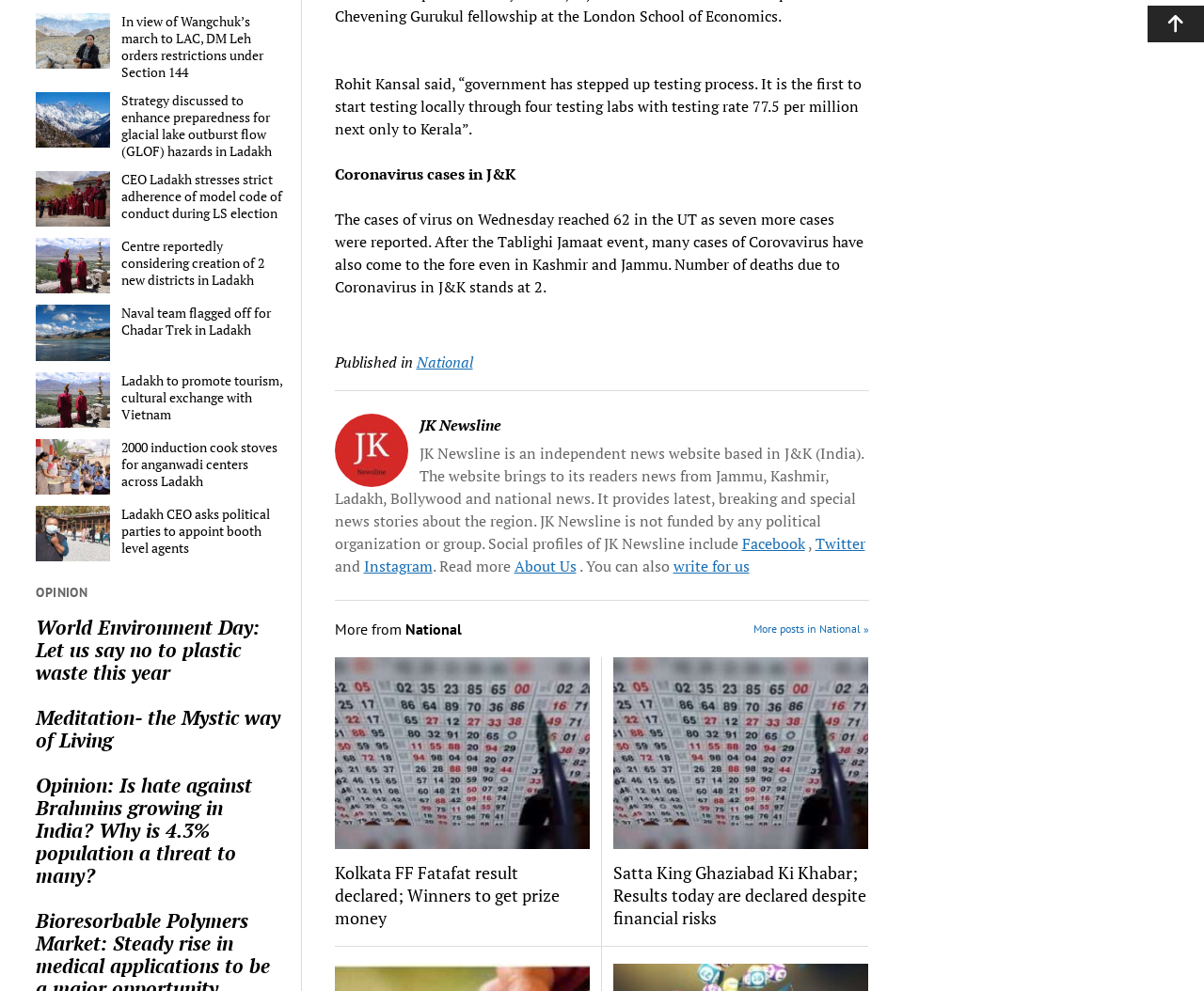What type of content is found in the 'OPINION' section?
Please give a detailed and elaborate explanation in response to the question.

The 'OPINION' section of the webpage contains links to articles with titles such as 'World Environment Day: Let us say no to plastic waste this year' and 'Meditation- the Mystic way of Living', which suggests that this section is dedicated to opinion articles or editorials.